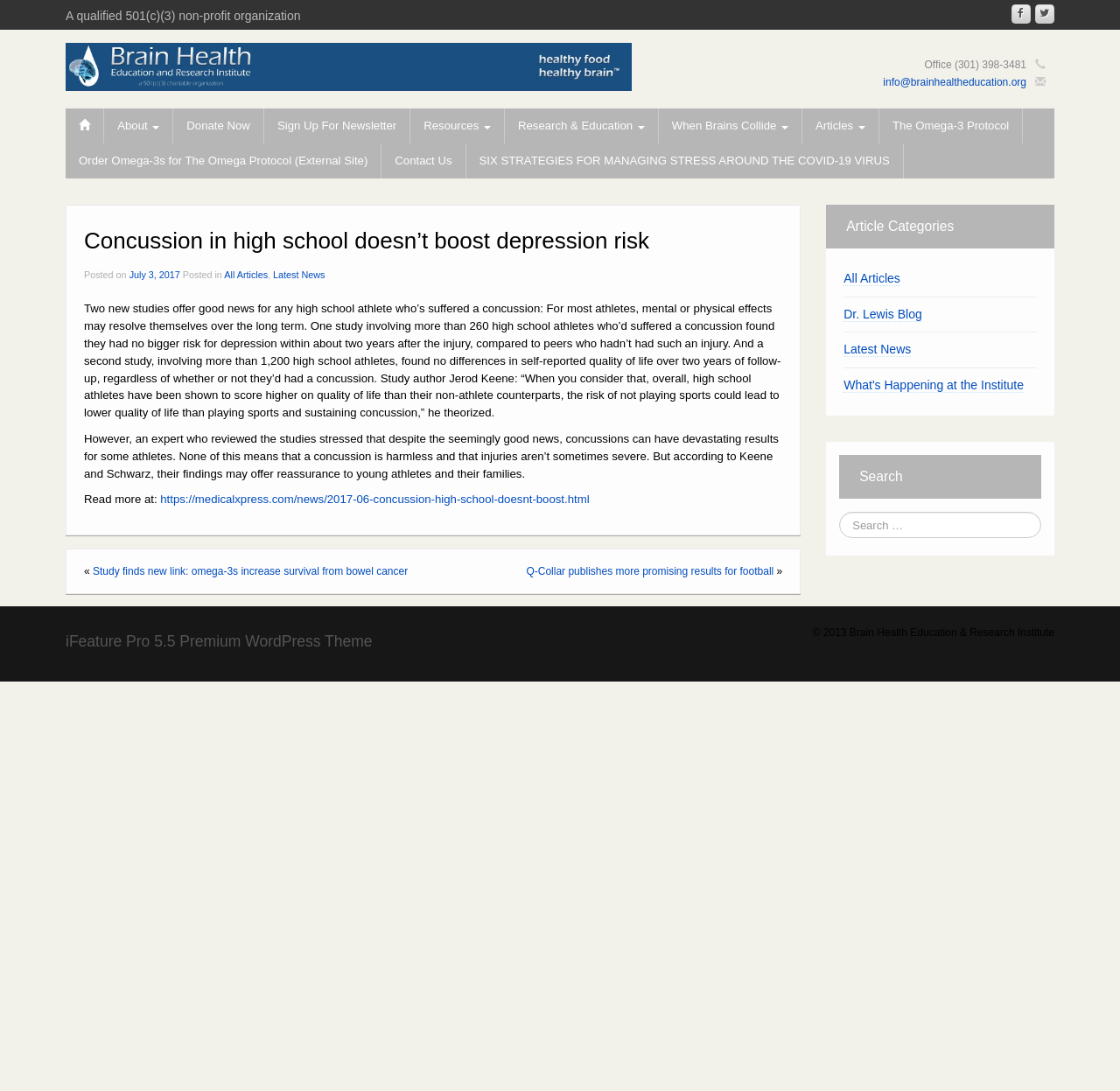Pinpoint the bounding box coordinates of the area that should be clicked to complete the following instruction: "Donate to the Brain Health Education and Research Institute". The coordinates must be given as four float numbers between 0 and 1, i.e., [left, top, right, bottom].

[0.155, 0.099, 0.235, 0.132]